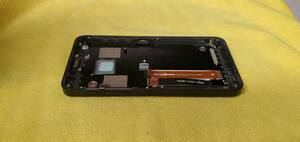Compose an extensive description of the image.

The image shows the internal view of a smartphone, revealing its components laid out against a soft yellow surface. Key elements highlighted include the various circuit boards, connectors, and chips that are essential for the device's functionality. Notably, the image relates to a repair process, where it's important for the user to press the screen back into the chassis securely after addressing any internal issues. The focus on the detailed assembly indicates this is part of a guide for maintaining or fixing the device, emphasizing careful handling of the internal parts.